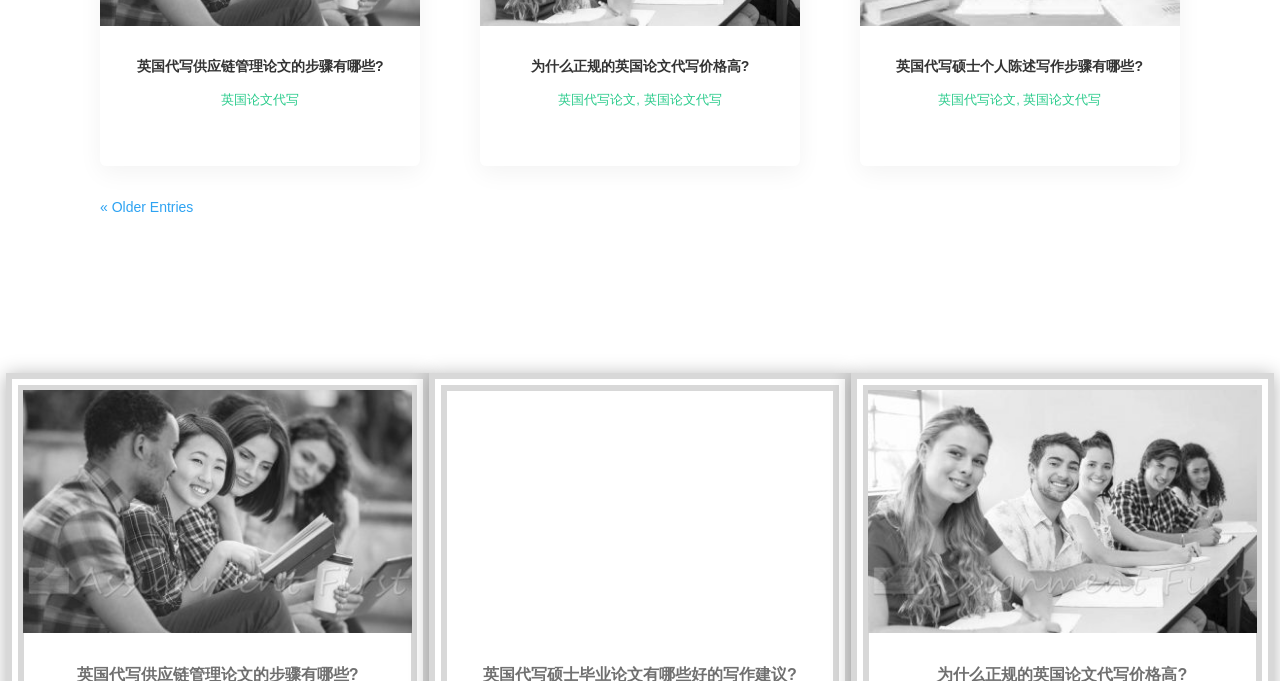Determine the bounding box coordinates of the clickable element to complete this instruction: "Read about why regular UK essay writing prices are high". Provide the coordinates in the format of four float numbers between 0 and 1, [left, top, right, bottom].

[0.415, 0.085, 0.585, 0.108]